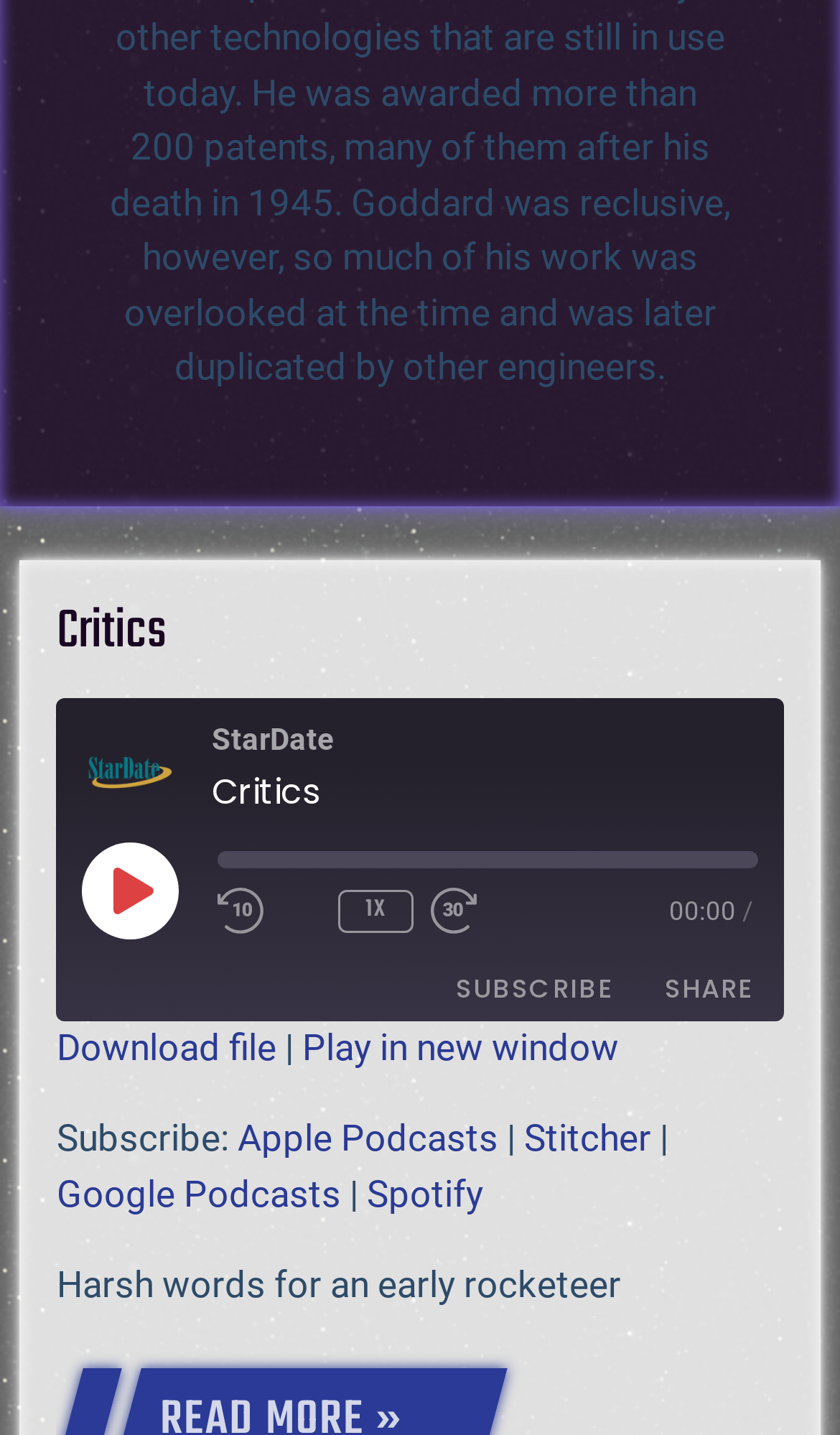Please identify the bounding box coordinates of the area that needs to be clicked to follow this instruction: "read the article about finding the best PHP development team".

None